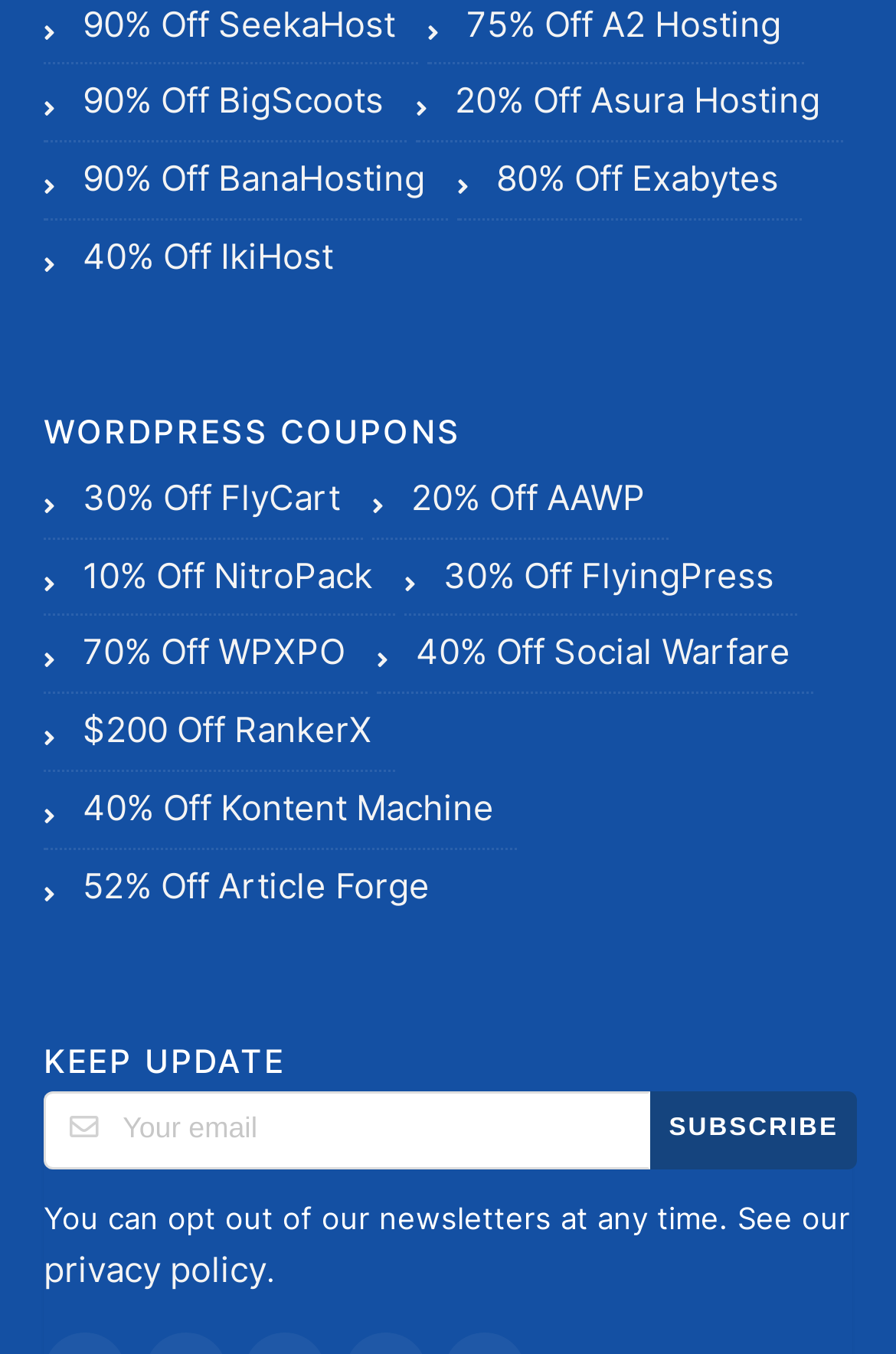What is the text below the 'KEEP UPDATE' text?
Respond to the question with a single word or phrase according to the image.

A link and a textbox